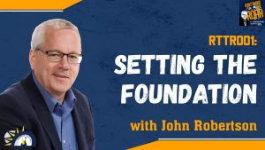What is John Robertson wearing?
Using the information from the image, answer the question thoroughly.

According to the caption, John Robertson, the host, is pictured on the left side of the image, wearing glasses and a suit, presenting a professional and approachable demeanor.